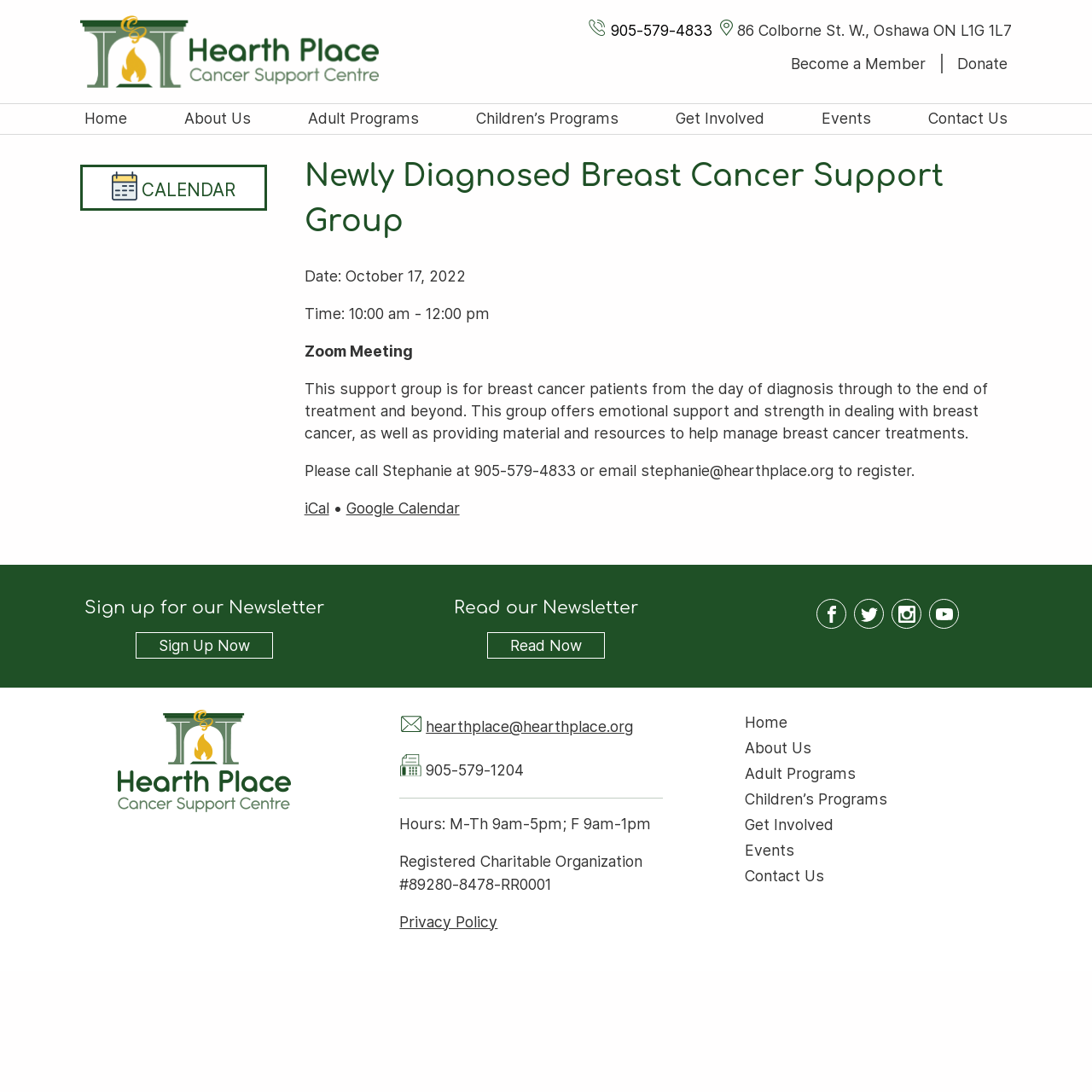Given the element description: "905-579-4833", predict the bounding box coordinates of this UI element. The coordinates must be four float numbers between 0 and 1, given as [left, top, right, bottom].

[0.537, 0.019, 0.652, 0.036]